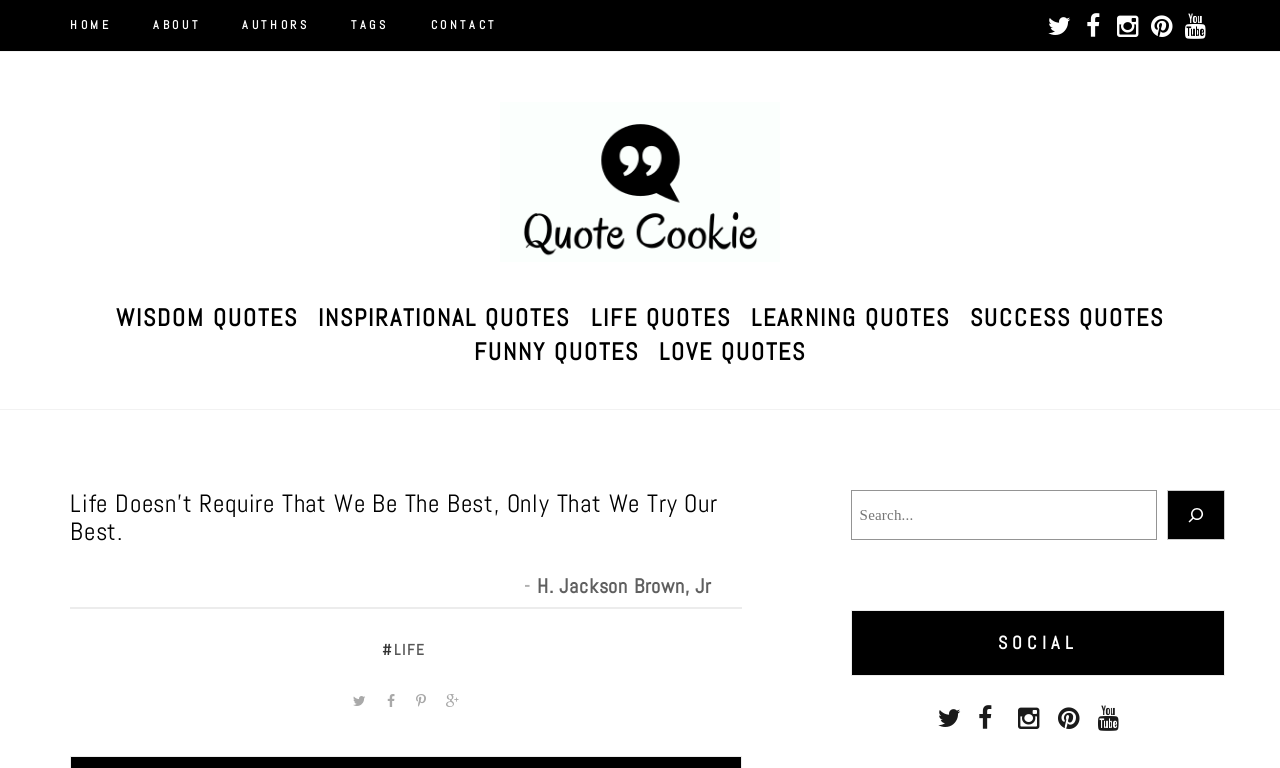What is the name of the quote author?
Can you provide an in-depth and detailed response to the question?

The quote 'Life Doesn’t Require That We Be The Best, Only That We Try Our Best.' is attributed to H. Jackson Brown, Jr, as indicated by the heading '- H. Jackson Brown, Jr' below the quote.